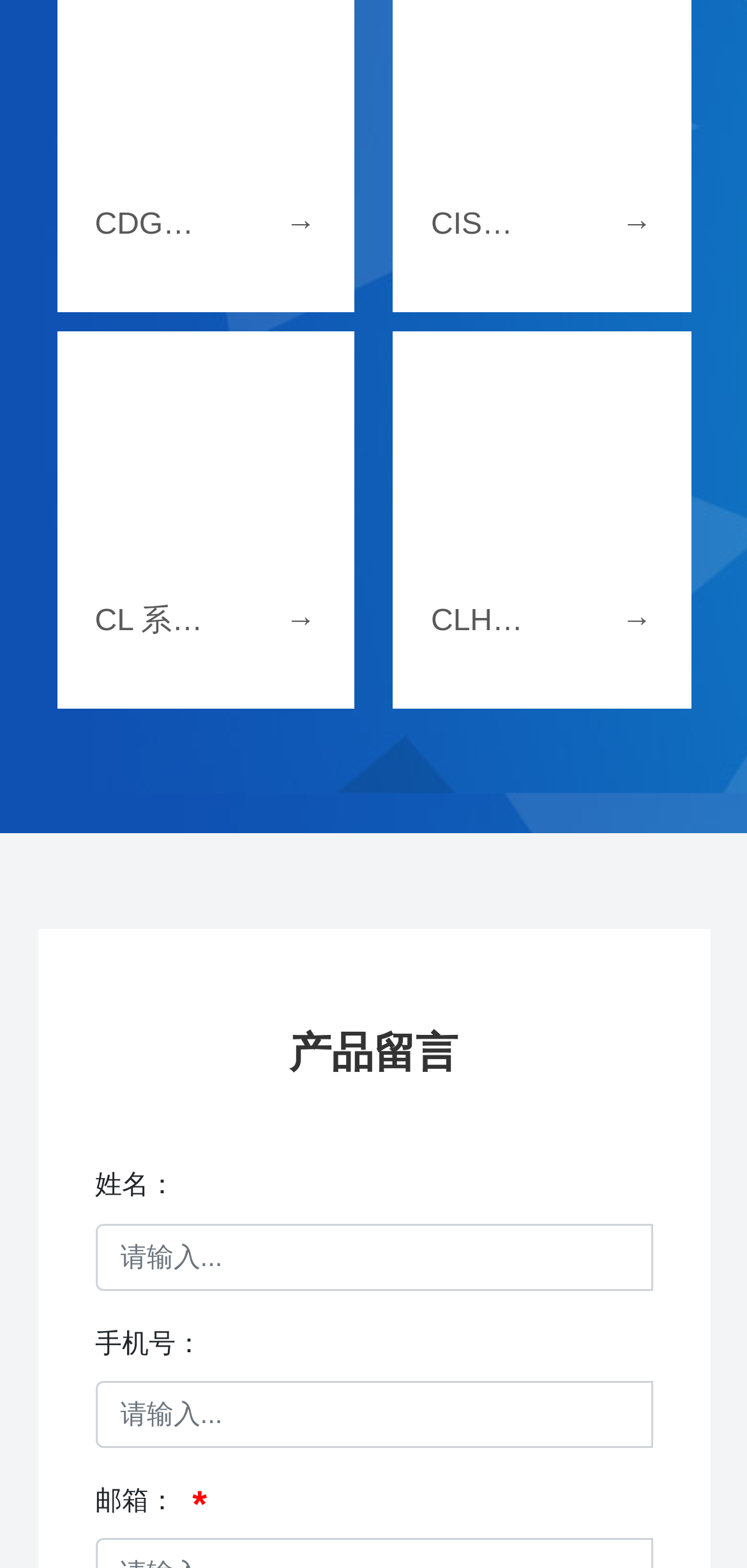Locate the bounding box coordinates for the element described below: "CL 系列船用立式离心泵". The coordinates must be four float values between 0 and 1, formatted as [left, top, right, bottom].

[0.127, 0.386, 0.271, 0.495]